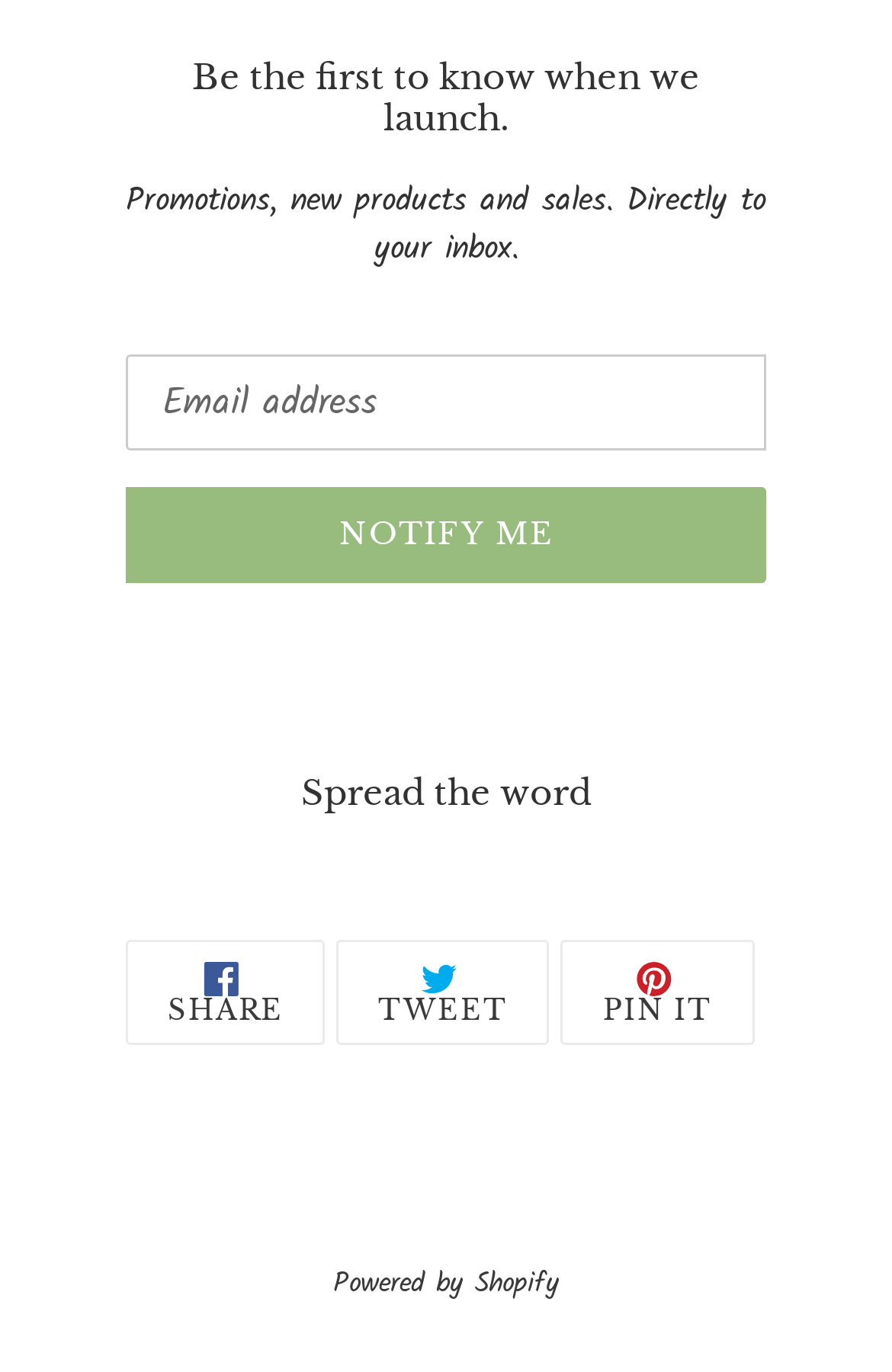Determine the bounding box coordinates of the UI element that matches the following description: "Tweet Tweet on Twitter". The coordinates should be four float numbers between 0 and 1 in the format [left, top, right, bottom].

[0.378, 0.684, 0.616, 0.762]